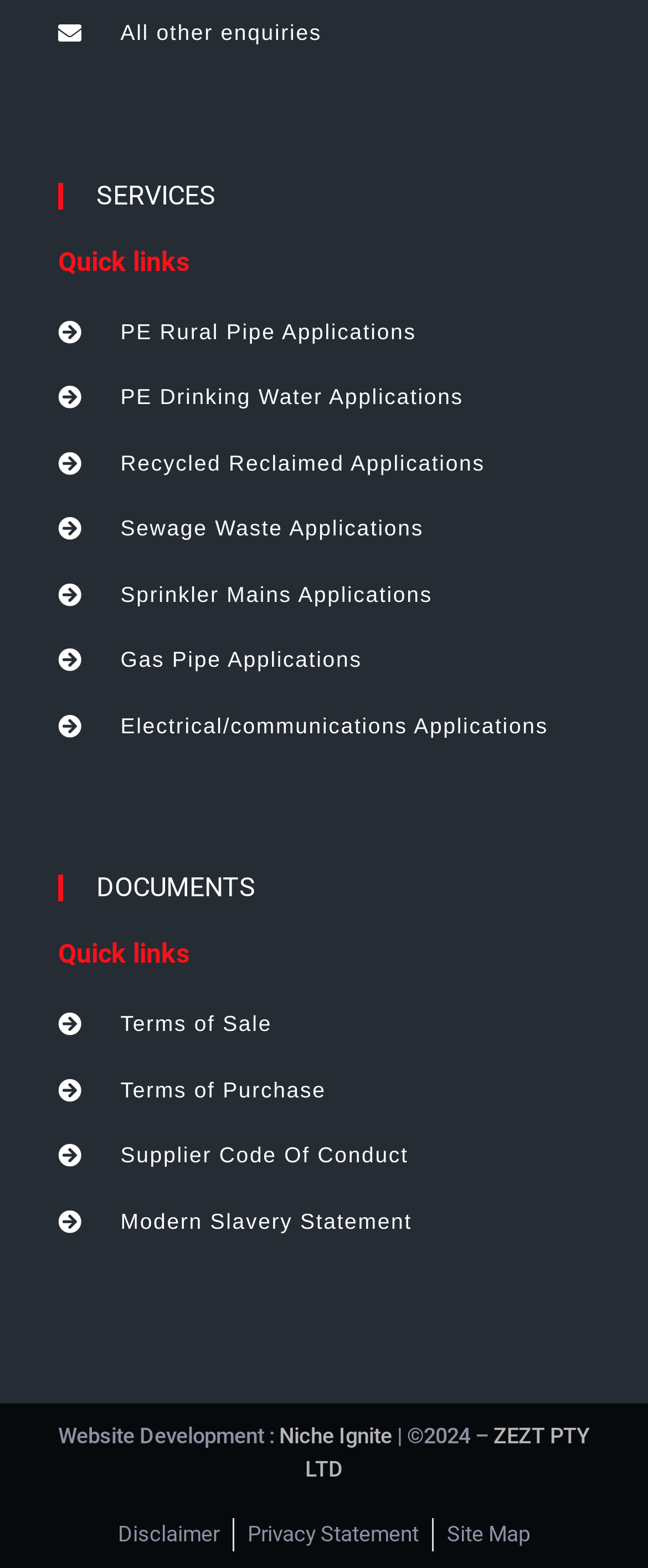Pinpoint the bounding box coordinates of the clickable area needed to execute the instruction: "Visit Niche Ignite". The coordinates should be specified as four float numbers between 0 and 1, i.e., [left, top, right, bottom].

[0.431, 0.908, 0.605, 0.924]